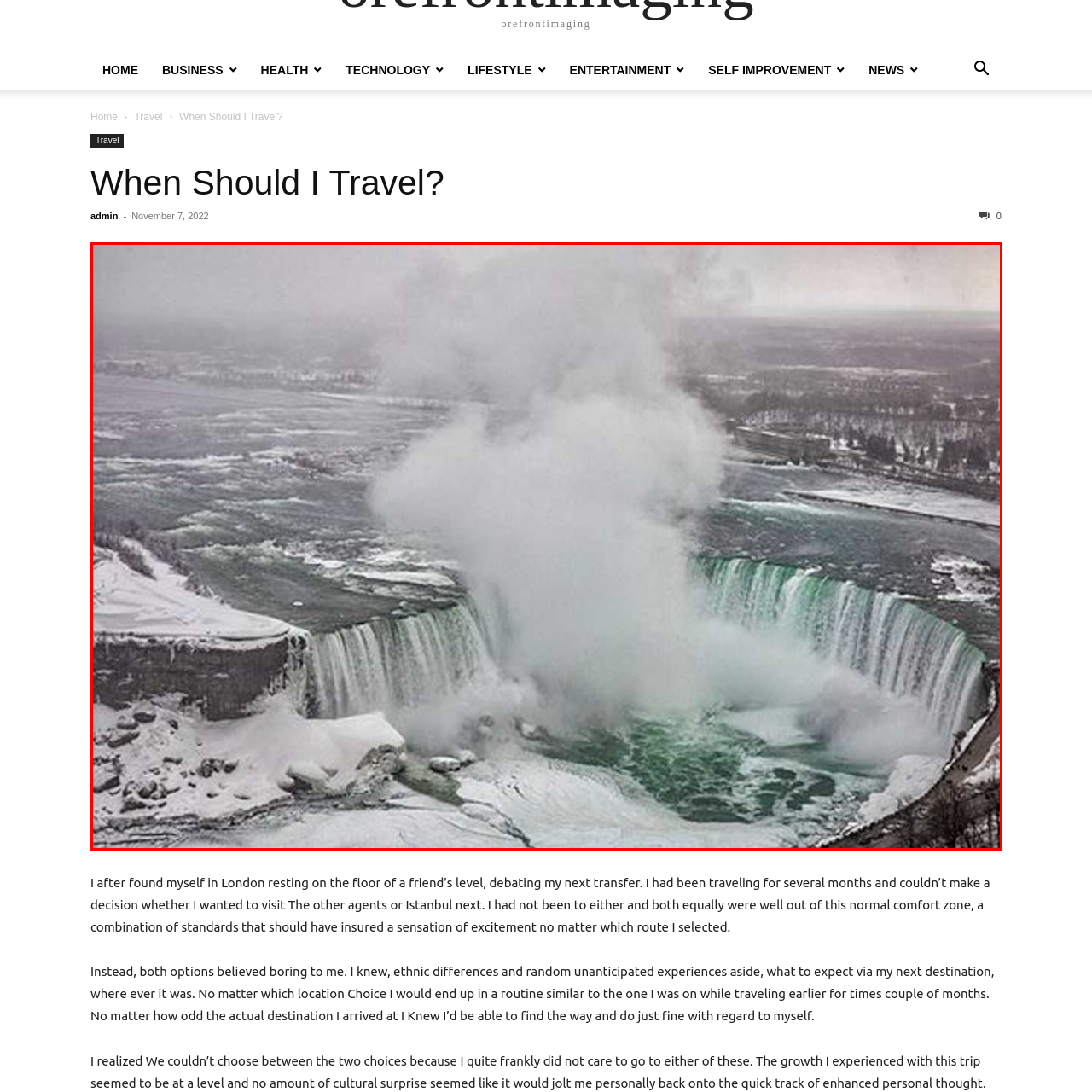Focus on the portion of the image highlighted in red and deliver a detailed explanation for the following question: What rises prominently from the base of the falls?

According to the caption, a plume of mist rises prominently from the base of the falls, blending seamlessly with the overcast sky, creating an ethereal atmosphere.